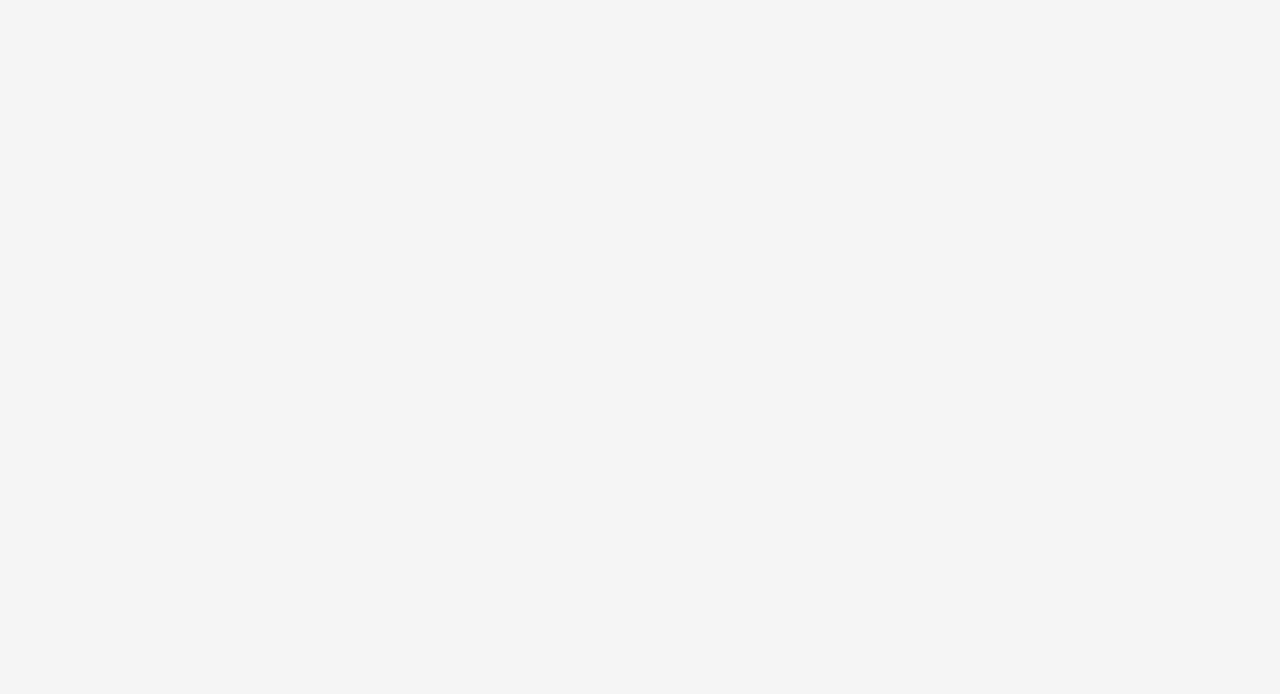How many navigation menus are there on the webpage?
From the image, respond using a single word or phrase.

2